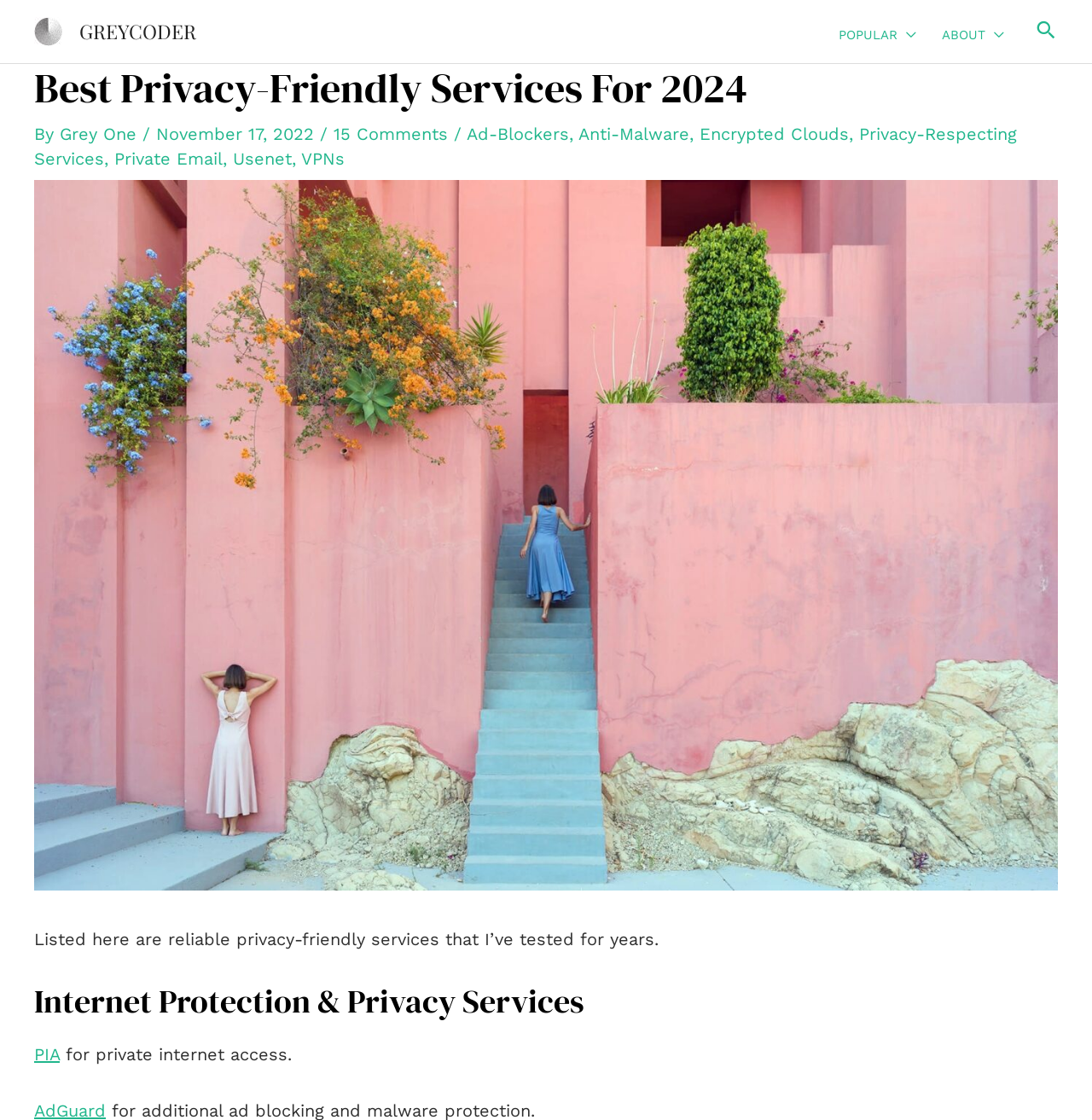Identify the bounding box coordinates of the specific part of the webpage to click to complete this instruction: "search for something".

[0.947, 0.016, 0.969, 0.041]